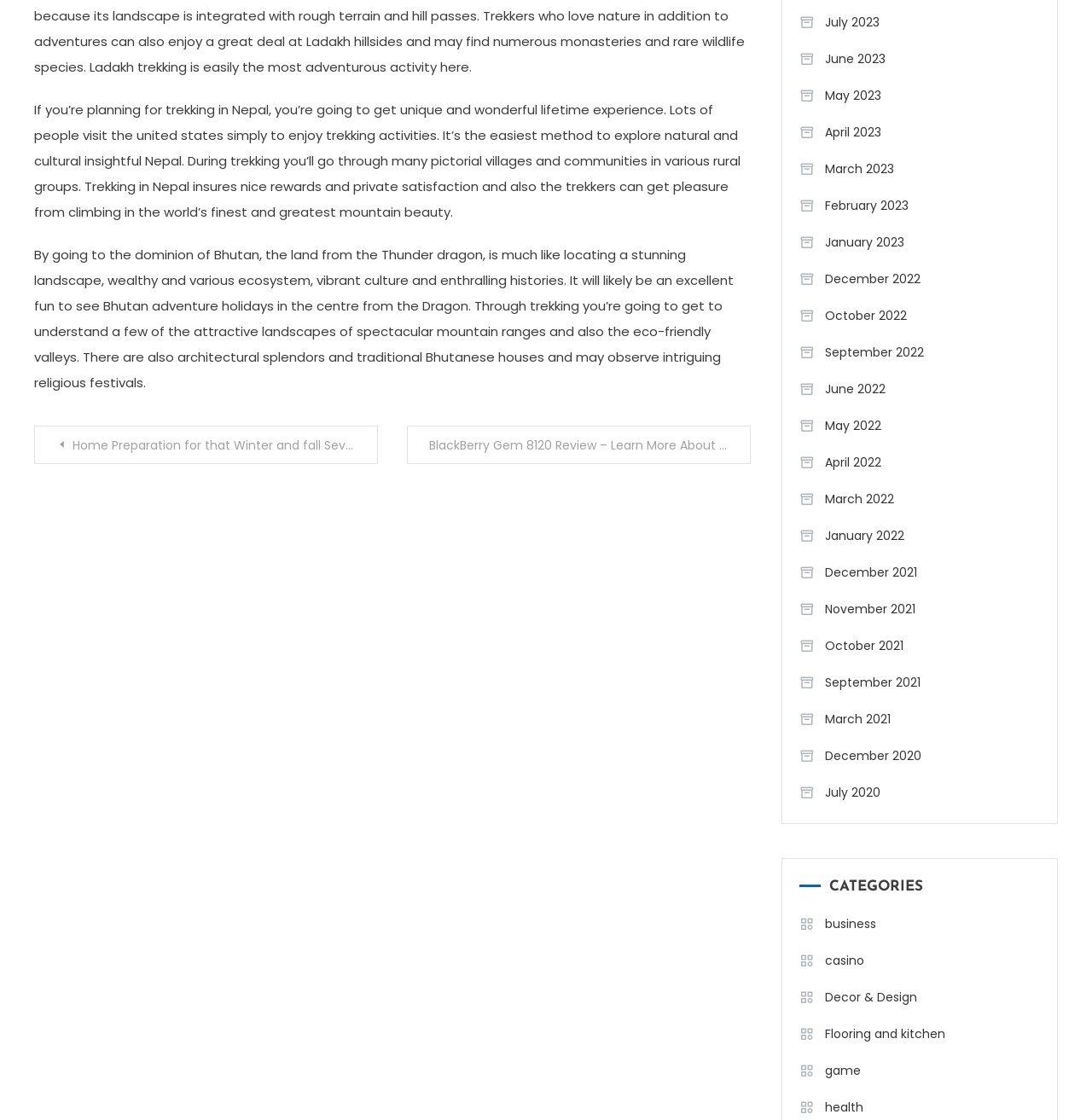Specify the bounding box coordinates of the element's region that should be clicked to achieve the following instruction: "Click on 'Posts' navigation". The bounding box coordinates consist of four float numbers between 0 and 1, in the format [left, top, right, bottom].

[0.031, 0.38, 0.688, 0.414]